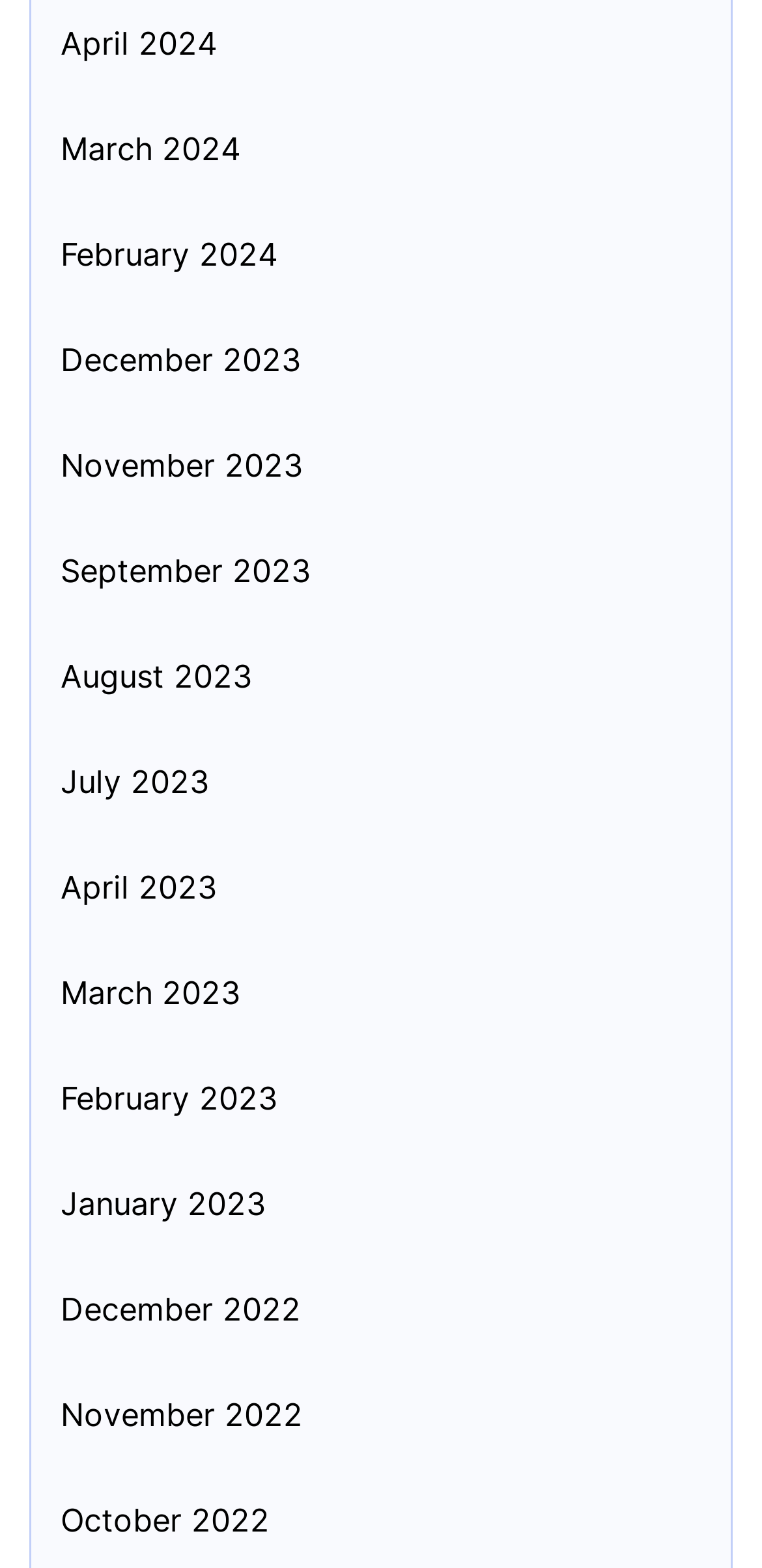Provide a short answer using a single word or phrase for the following question: 
How many months are listed?

17